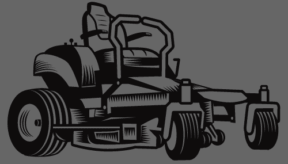What is the benefit of using this mower for lawn care services?
Please respond to the question with as much detail as possible.

The caption states that this tool is essential for lawn care services like Tayloe's Lawn Care Services, LLC, as it enhances productivity and ensures a pristine appearance for outdoor spaces, implying that the mower's features and design make it an efficient and effective tool for lawn care professionals.